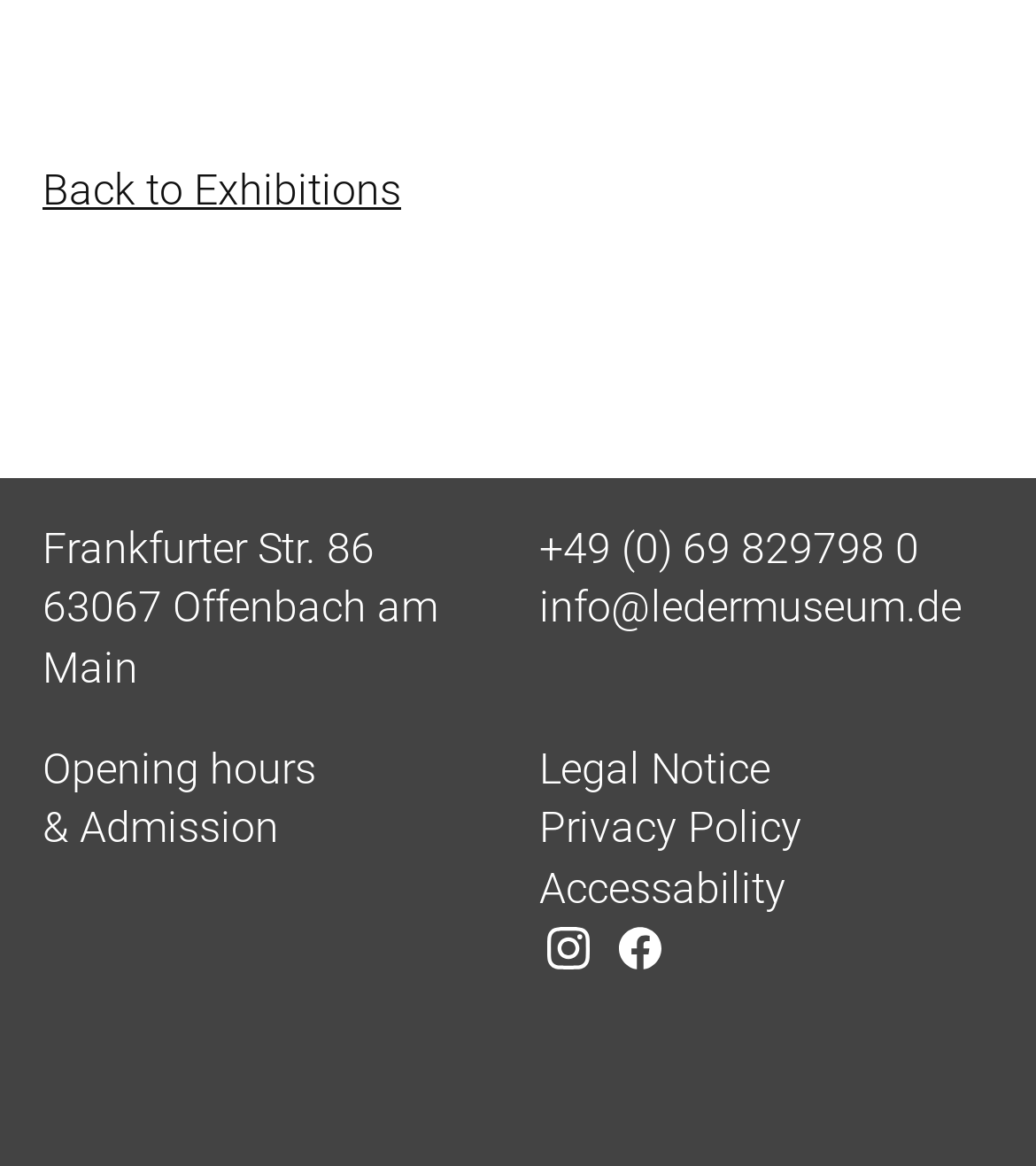Determine the bounding box coordinates for the UI element described. Format the coordinates as (top-left x, top-left y, bottom-right x, bottom-right y) and ensure all values are between 0 and 1. Element description: Privacy Policy

[0.521, 0.687, 0.774, 0.738]